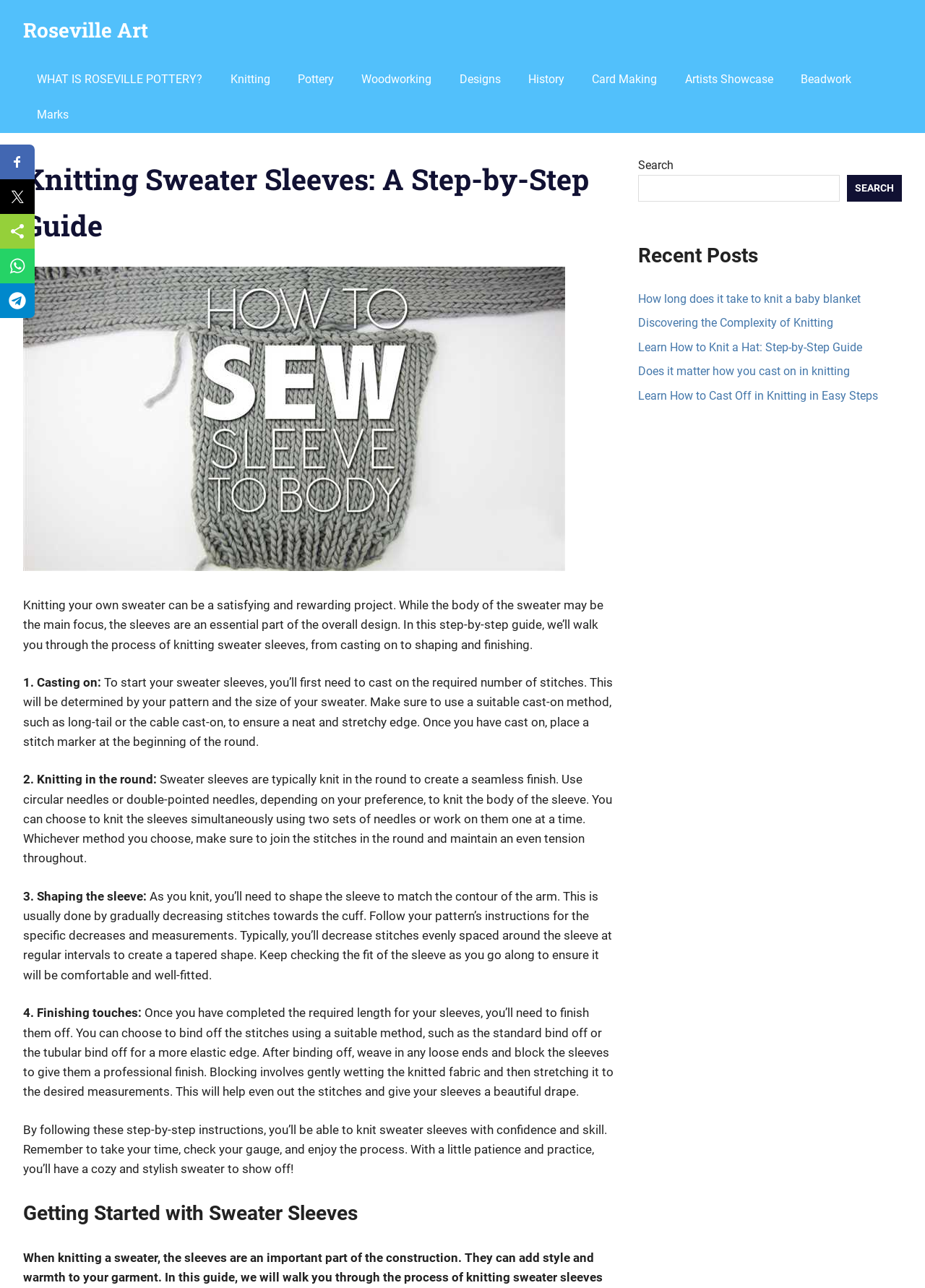Please locate the bounding box coordinates of the element that should be clicked to complete the given instruction: "Click on the 'Learn How to Knit a Hat: Step-by-Step Guide' link".

[0.69, 0.264, 0.932, 0.275]